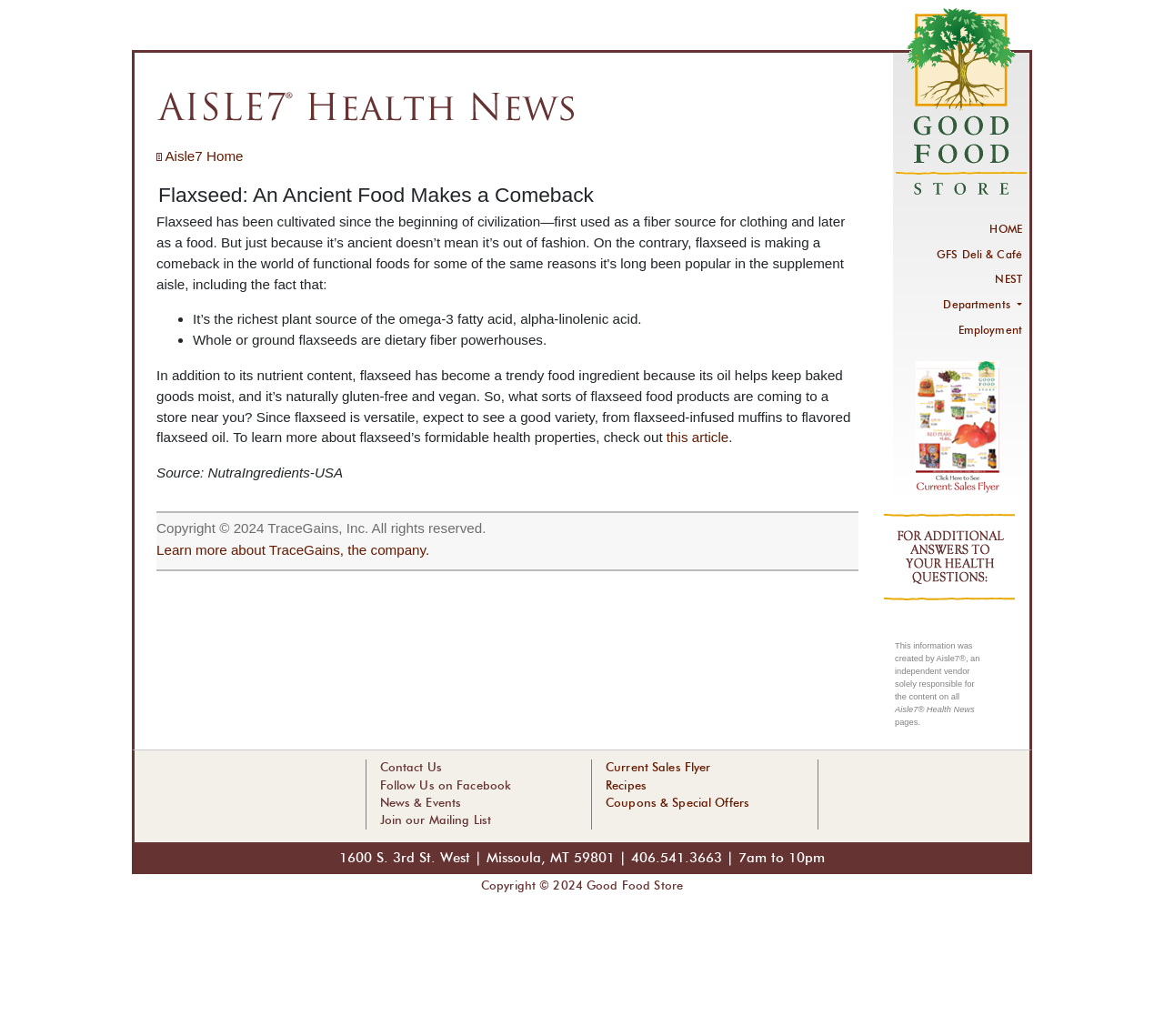Examine the image and give a thorough answer to the following question:
What is the topic of the article on flaxseed?

I inferred the topic of the article by reading the heading 'Flaxseed: An Ancient Food Makes a Comeback' and the subsequent paragraphs, which discuss the nutritional value and culinary applications of flaxseed.